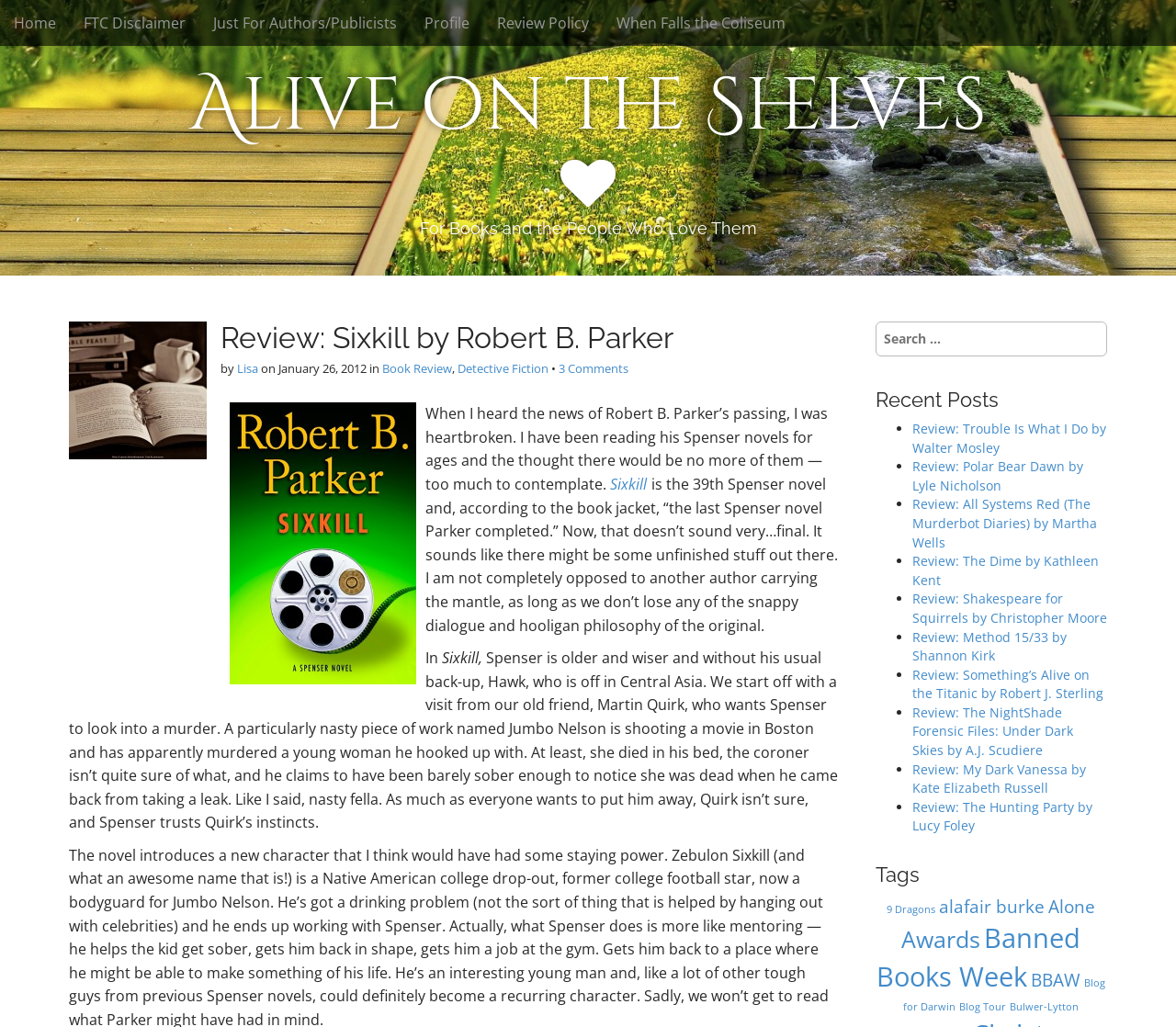Give an extensive and precise description of the webpage.

This webpage is a book review blog, specifically featuring a review of "Sixkill" by Robert B. Parker. At the top of the page, there are several links to other sections of the blog, including "Home", "FTC Disclaimer", "Just For Authors/Publicists", "Profile", "Review Policy", and "When Falls the Coliseum". 

Below these links, there is a layout table that takes up the majority of the page. The table is divided into two main sections. The top section features a heading that reads "Alive on the Shelves" and a subheading that reads "For Books and the People Who Love Them". 

The main content of the page is a review of "Sixkill" by Robert B. Parker, written by Lisa. The review is divided into several paragraphs, with the first paragraph discussing the author's passing and the reviewer's emotional response. The subsequent paragraphs summarize the plot of the book, which involves Spenser investigating a murder in Boston. 

To the right of the review, there is a sidebar that features a search bar, a list of recent posts, and a list of tags. The recent posts section lists 10 book reviews, each with a link to the full review. The tags section lists 10 tags, each with a link to a list of related posts. 

There is also an image on the page, which appears to be a comment icon, located near the top of the review.